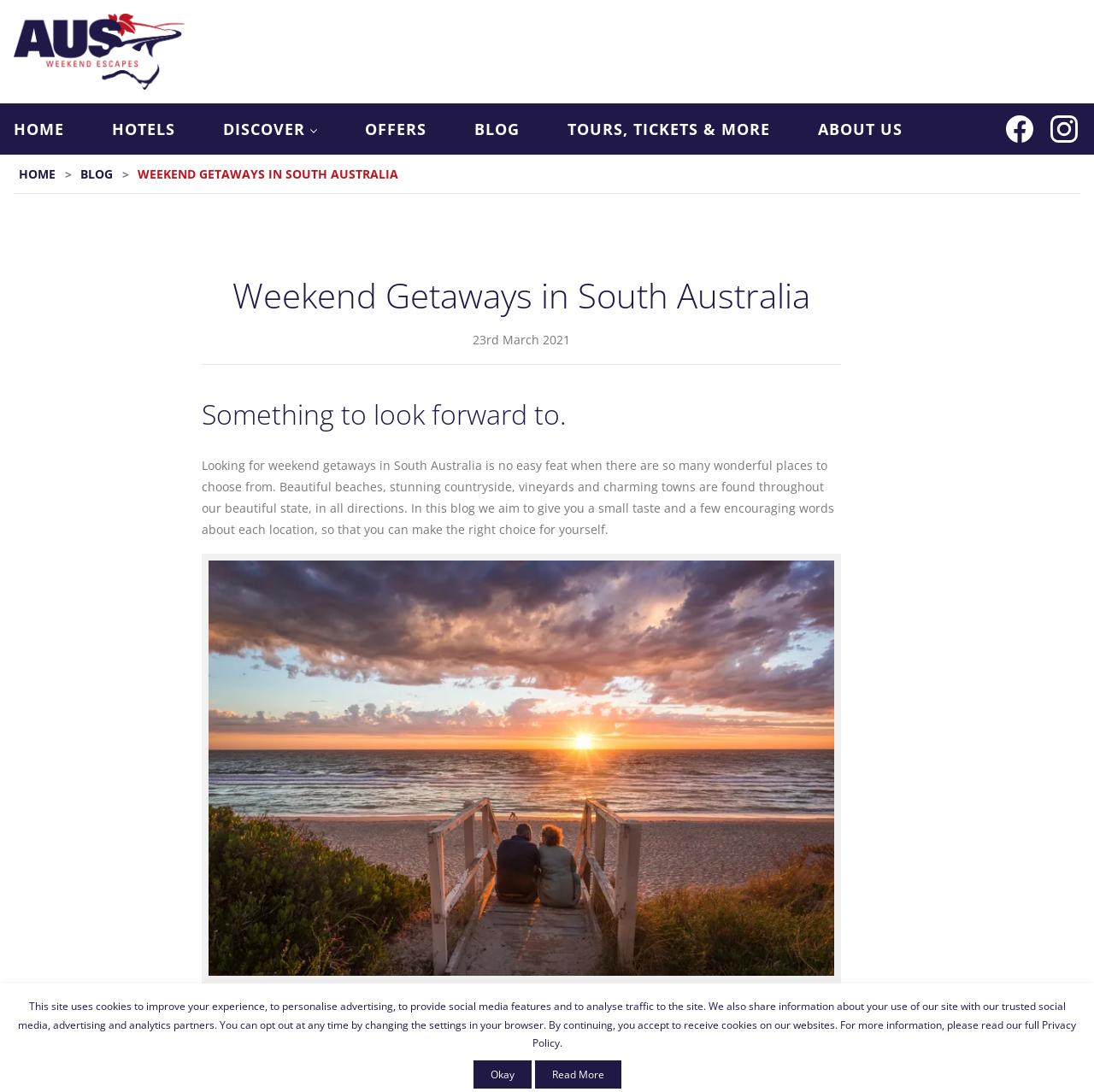What is the main topic of this webpage?
Deliver a detailed and extensive answer to the question.

Based on the heading 'Weekend Getaways in South Australia' and the content of the webpage, it is clear that the main topic of this webpage is about weekend getaways in South Australia.